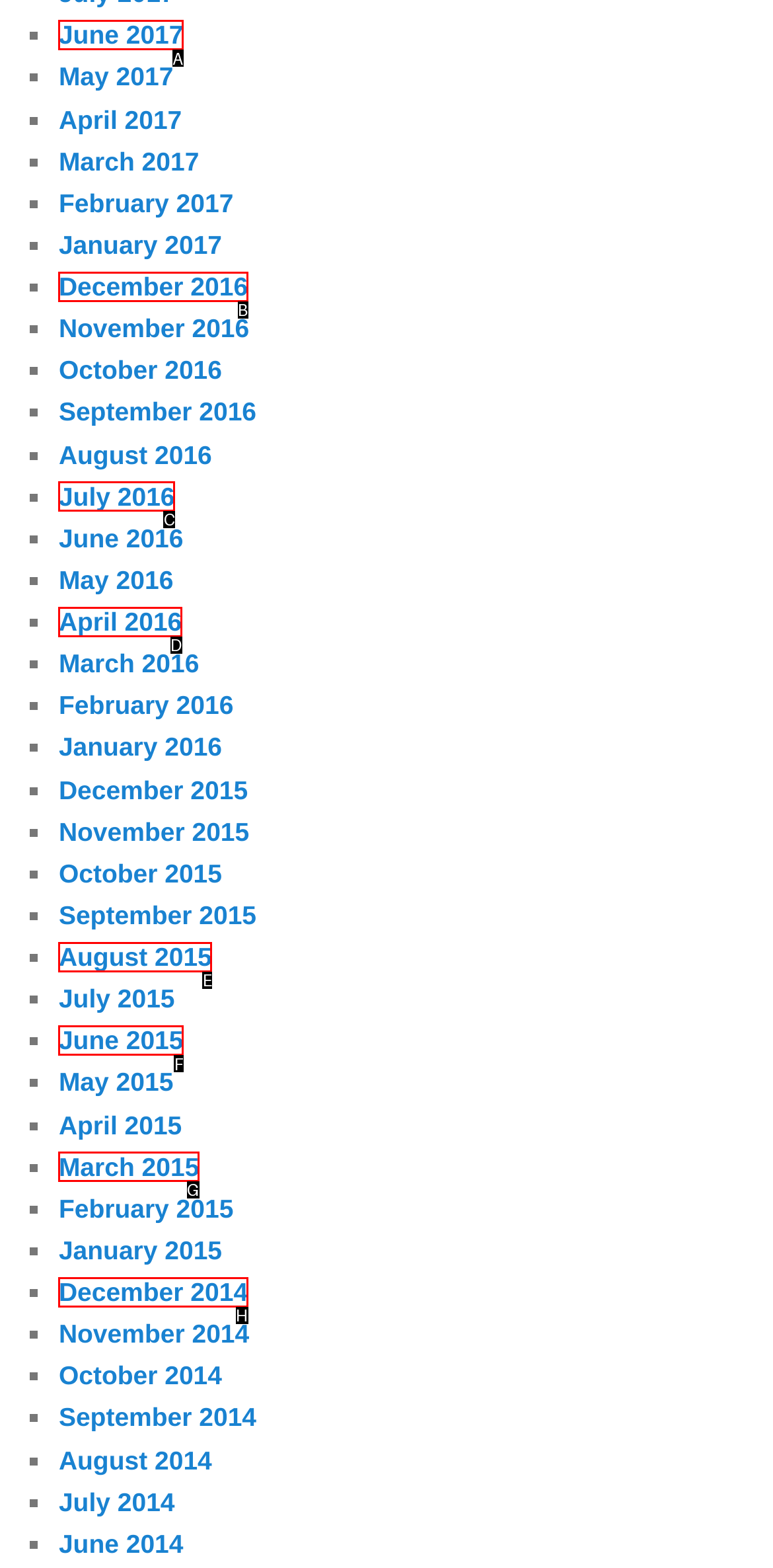Select the appropriate HTML element that needs to be clicked to finish the task: Click on June 2017
Reply with the letter of the chosen option.

A